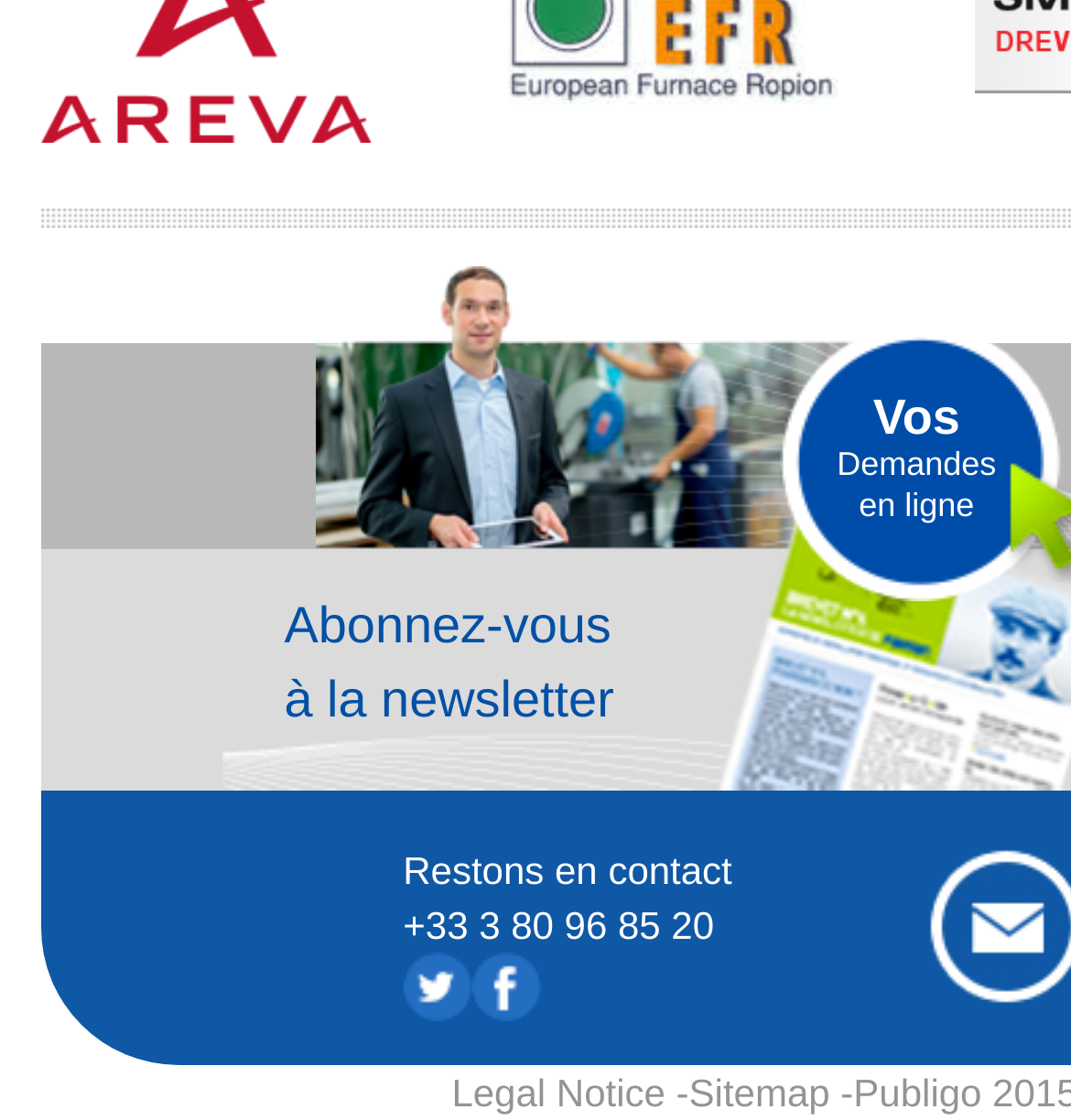Using the information in the image, could you please answer the following question in detail:
What social media platforms are available?

I found the social media platforms by looking at the link elements that contain the names of the platforms. The Twitter link is located at the bottom of the webpage, and the Facebook link is located next to the Twitter link. Both links are below the 'Restons en contact' text.